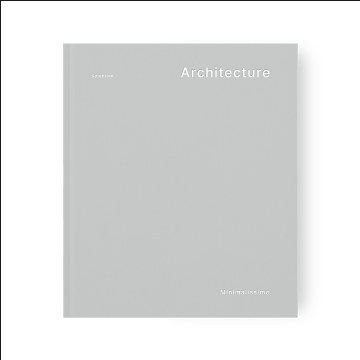What design principles does the book's cover embody?
Please give a detailed and elaborate explanation in response to the question.

The caption explains that the book's cover design embodies the principles of minimalism, highlighting simplicity and functionality, which are central themes in the exploration of modern architectural aesthetics.